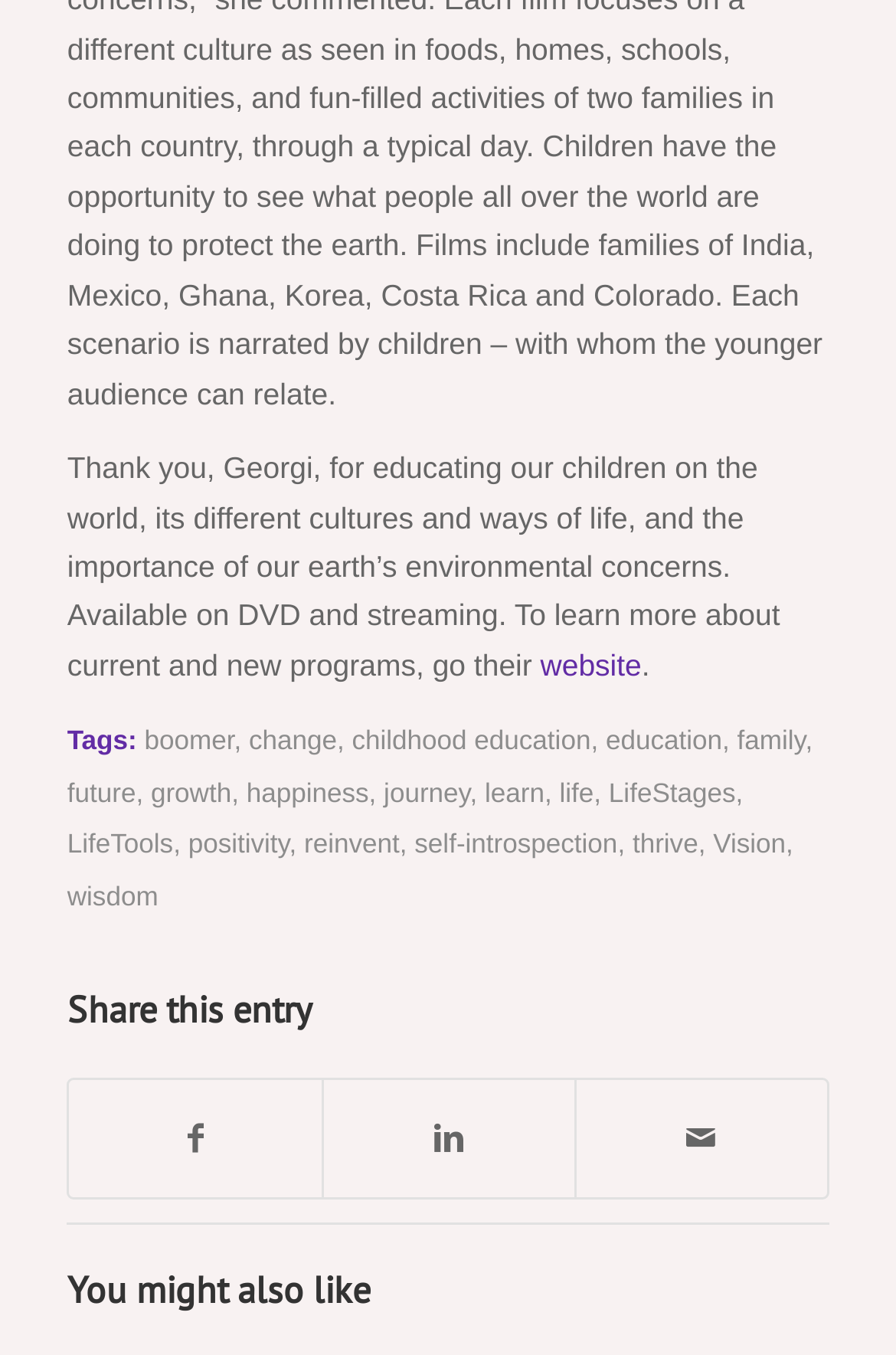What is the topic of the educational program?
Using the image as a reference, answer with just one word or a short phrase.

Environmental concerns